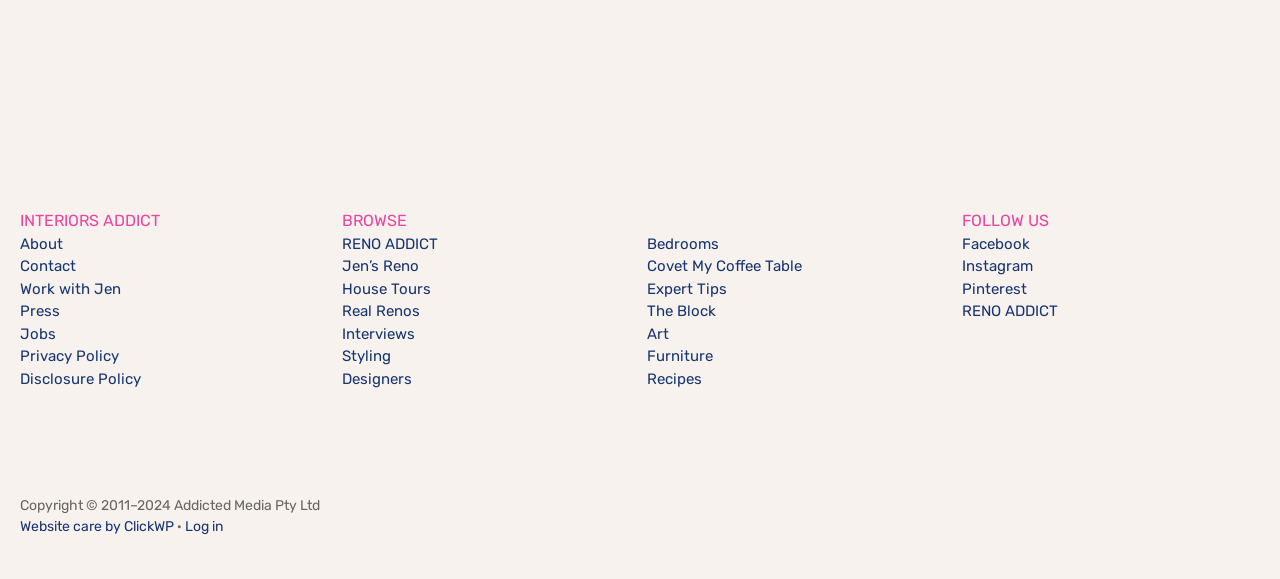Using the details from the image, please elaborate on the following question: What is the copyright year range?

The copyright year range can be found at the bottom of the page, in the 'Copyright © 2011–2024 Addicted Media Pty Ltd' text, which indicates the year range for the copyright.